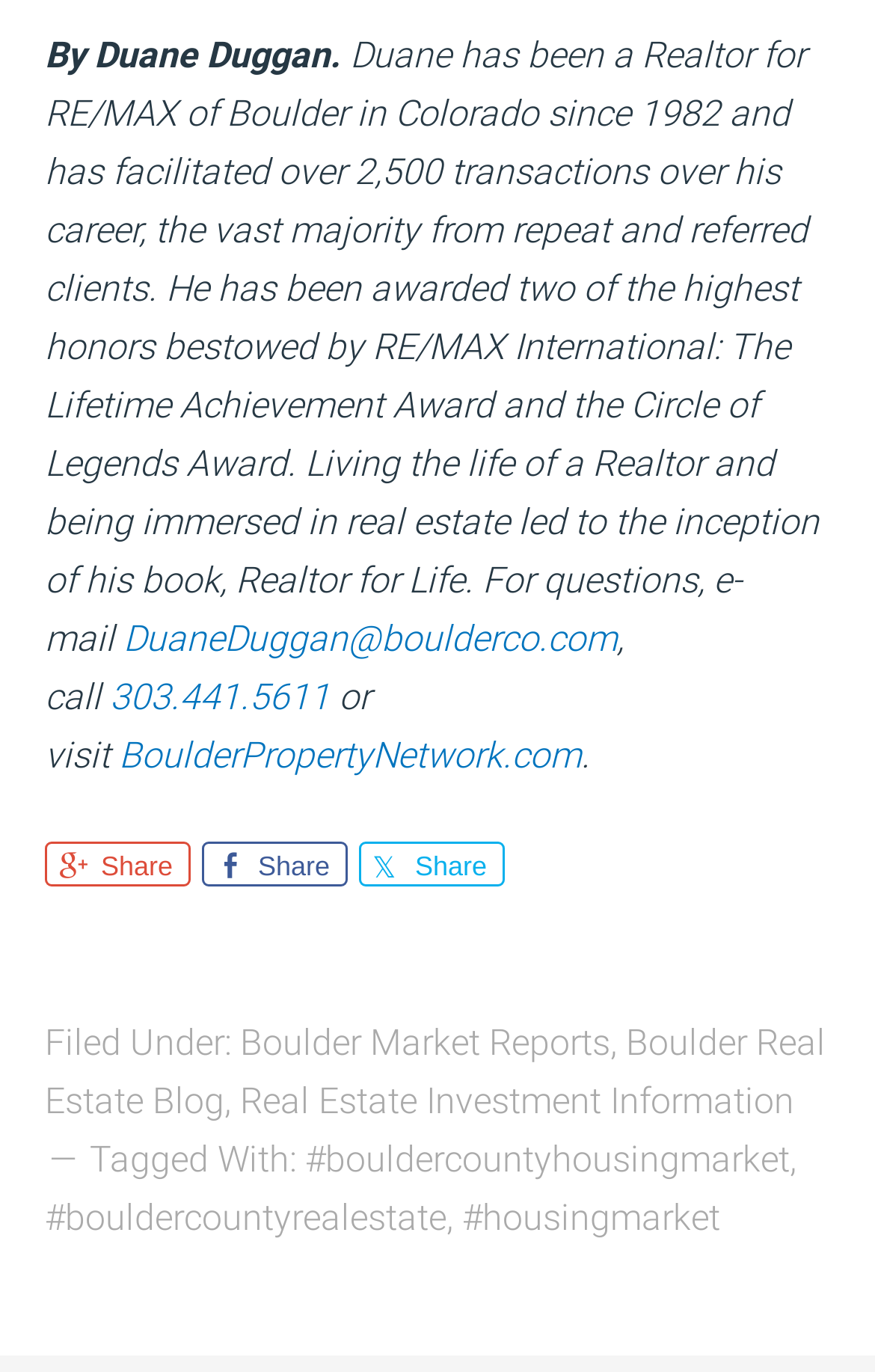Who is the author of the book 'Realtor for Life'?
Offer a detailed and exhaustive answer to the question.

The author of the book 'Realtor for Life' is Duane Duggan, as mentioned in the StaticText element with the text 'Living the life of a Realtor and being immersed in real estate led to the inception of his book, Realtor for Life.'